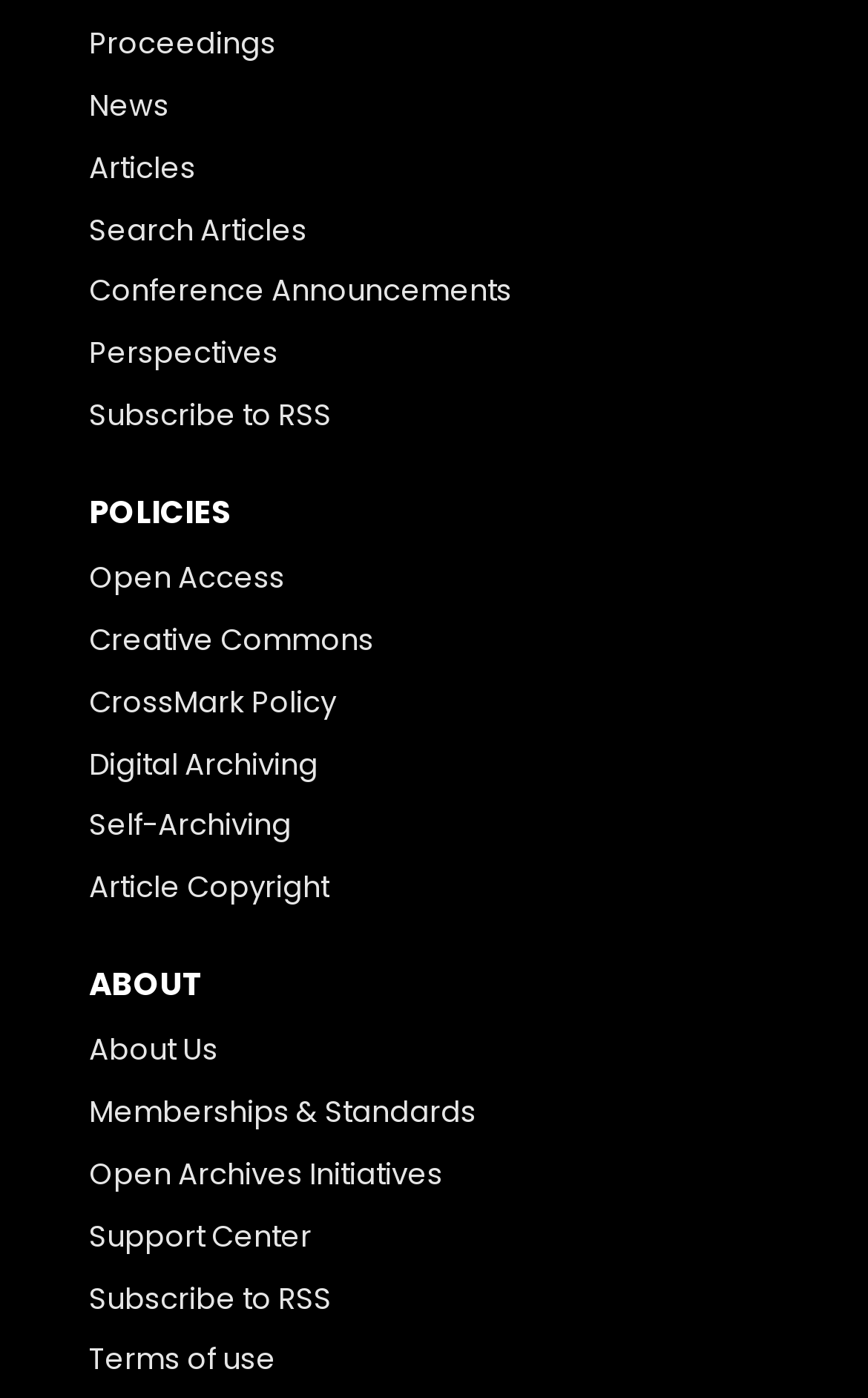Determine the bounding box coordinates (top-left x, top-left y, bottom-right x, bottom-right y) of the UI element described in the following text: Open Access

[0.103, 0.398, 0.328, 0.431]